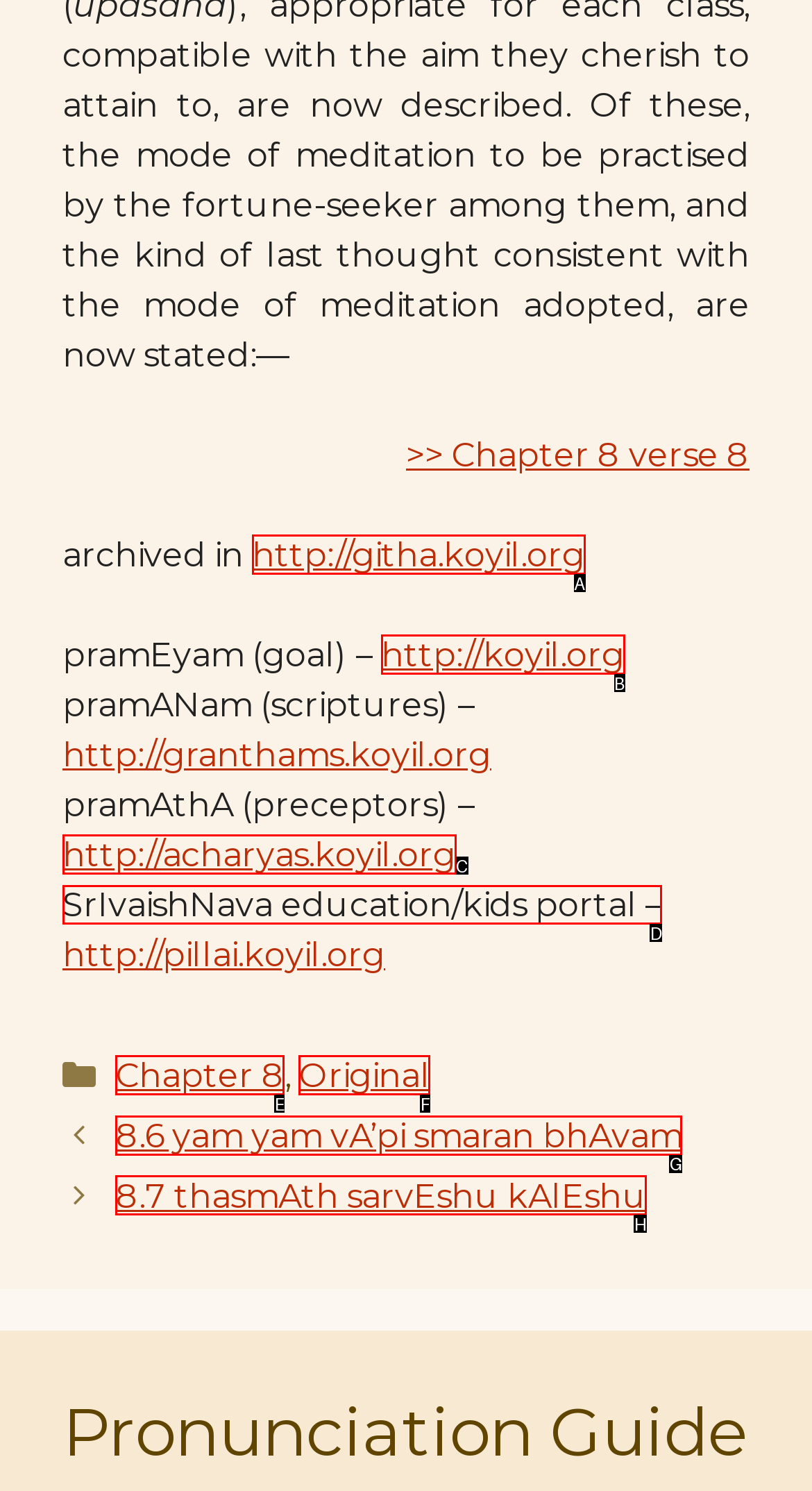Select the option I need to click to accomplish this task: read SrIvaishNava education/kids portal
Provide the letter of the selected choice from the given options.

D